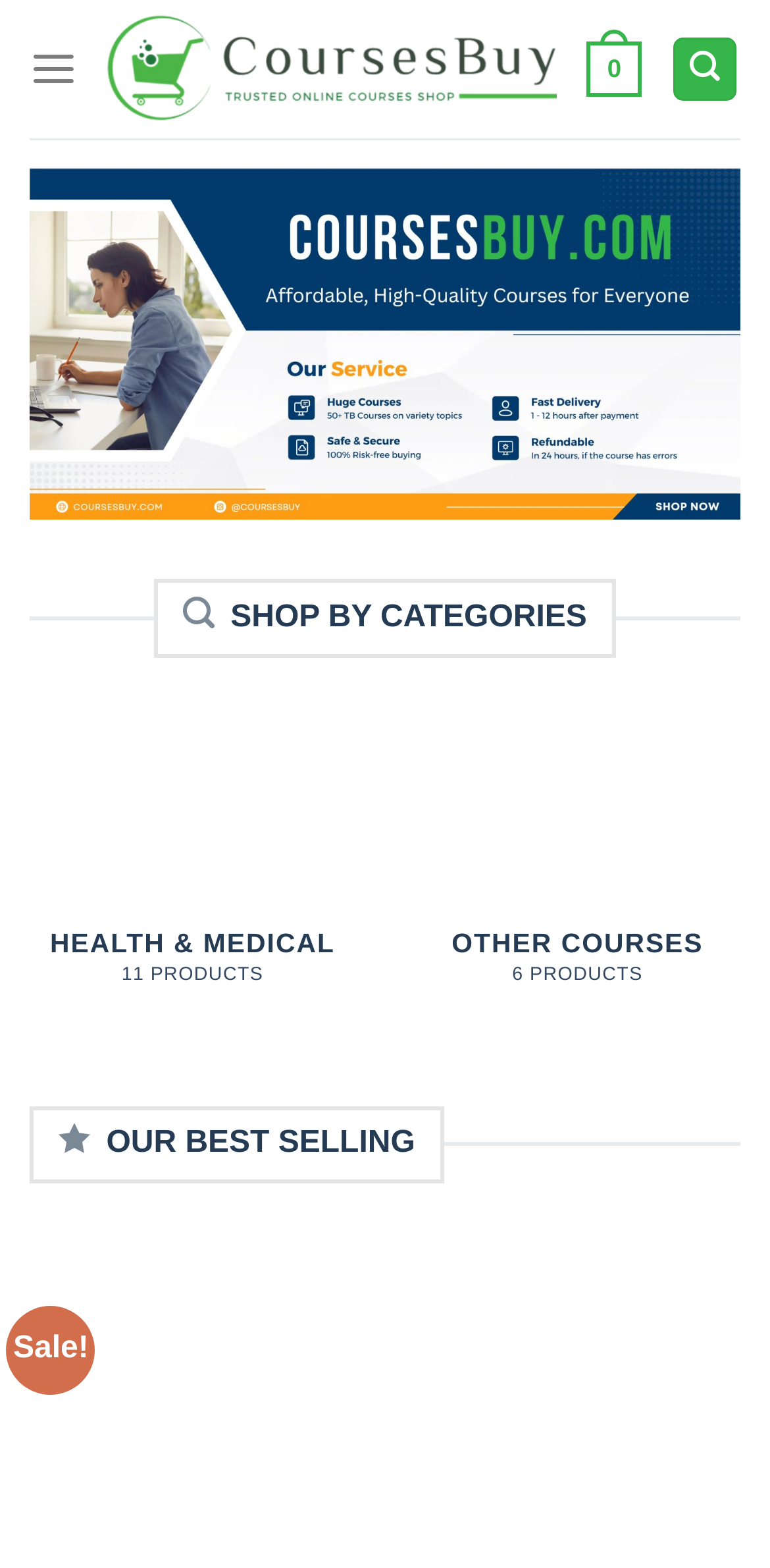Please use the details from the image to answer the following question comprehensively:
Is there a sale on any product?

I found a 'Sale!' label in the 'OUR BEST SELLING' section, which indicates that there is a sale on at least one product.